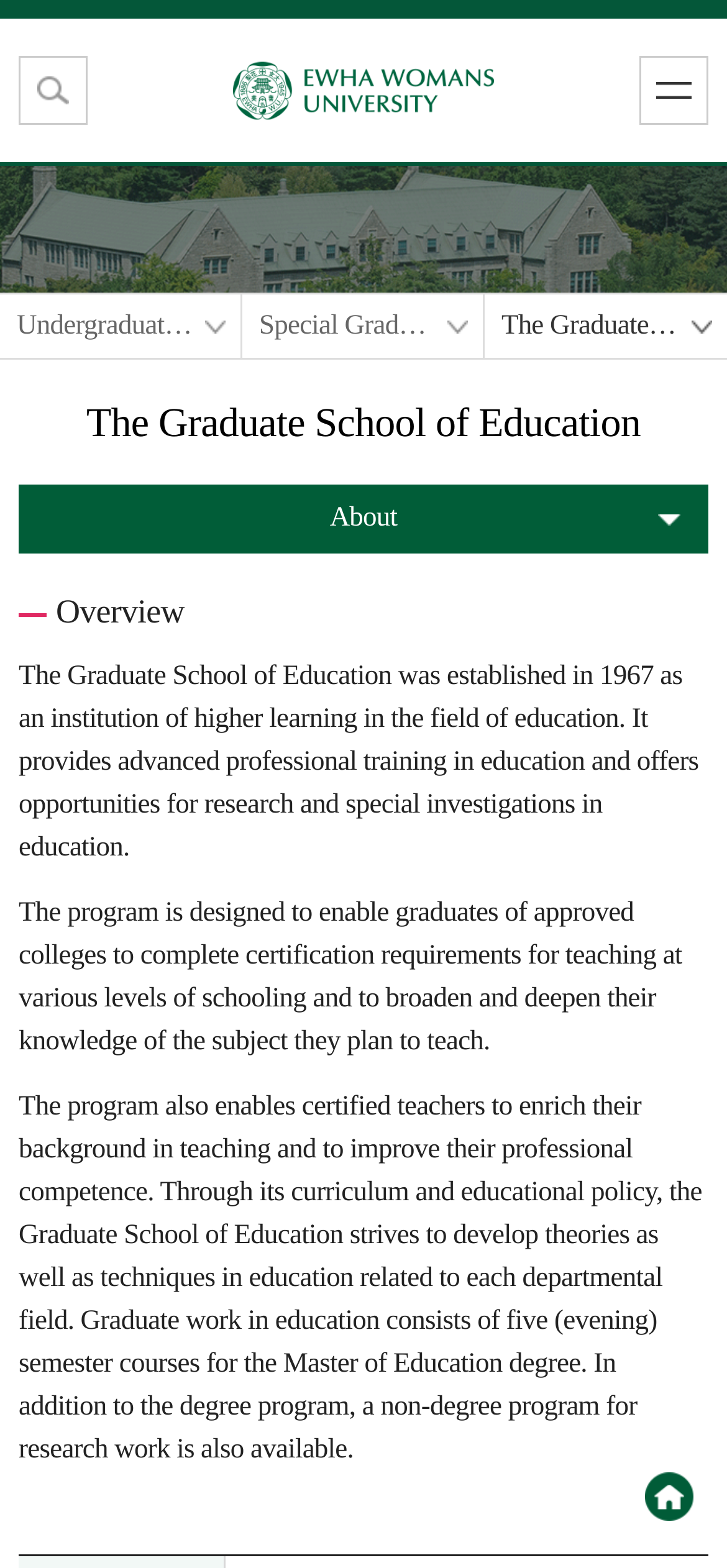How many links are there in the top navigation menu?
Analyze the image and deliver a detailed answer to the question.

The top navigation menu contains three links: 'Undergraduate/Graduate', 'Special Graduate School', and 'The Graduate School of Education'. These links are located horizontally across the top of the page.